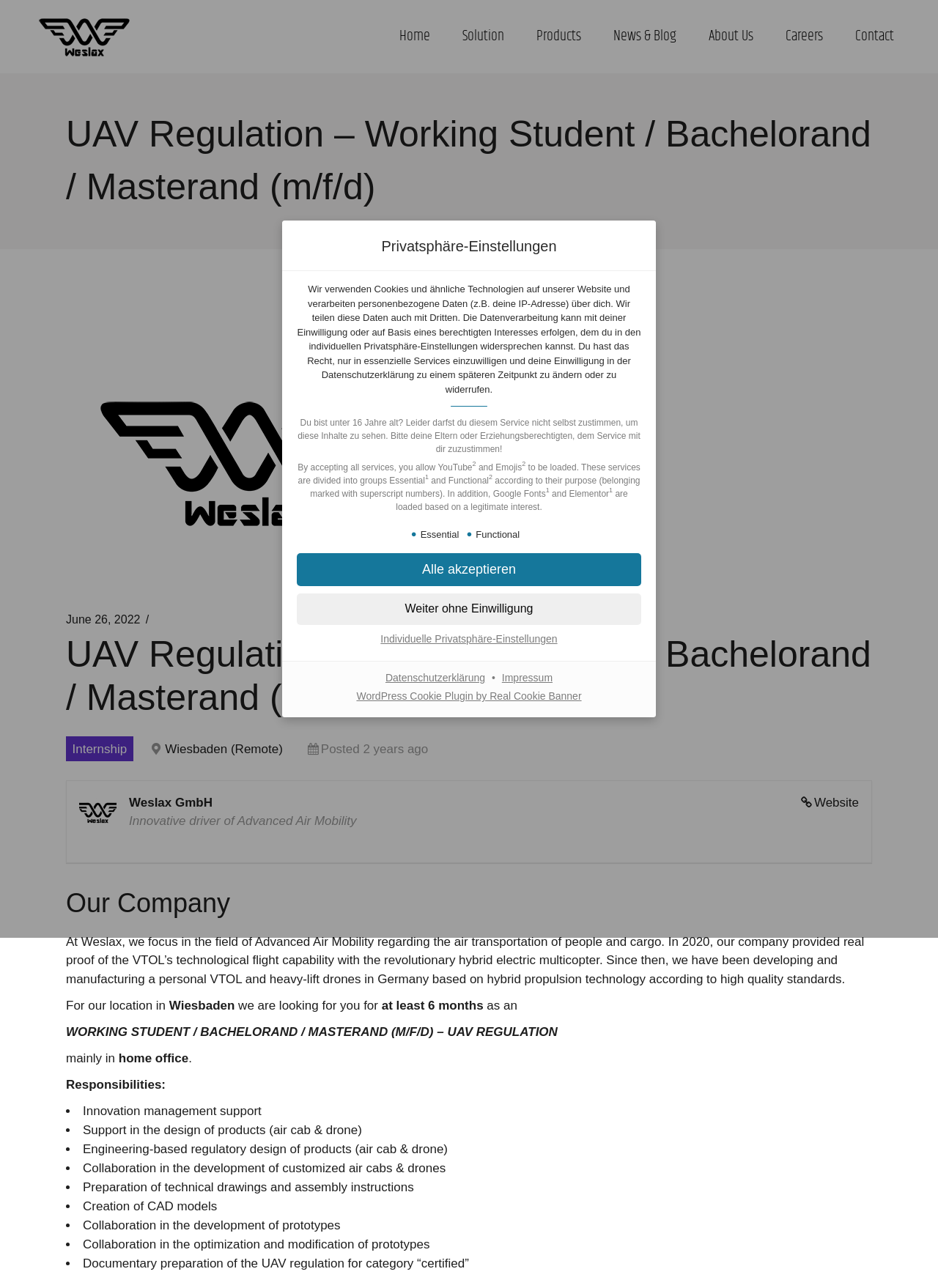Please identify the coordinates of the bounding box that should be clicked to fulfill this instruction: "View privacy settings".

[0.407, 0.181, 0.593, 0.202]